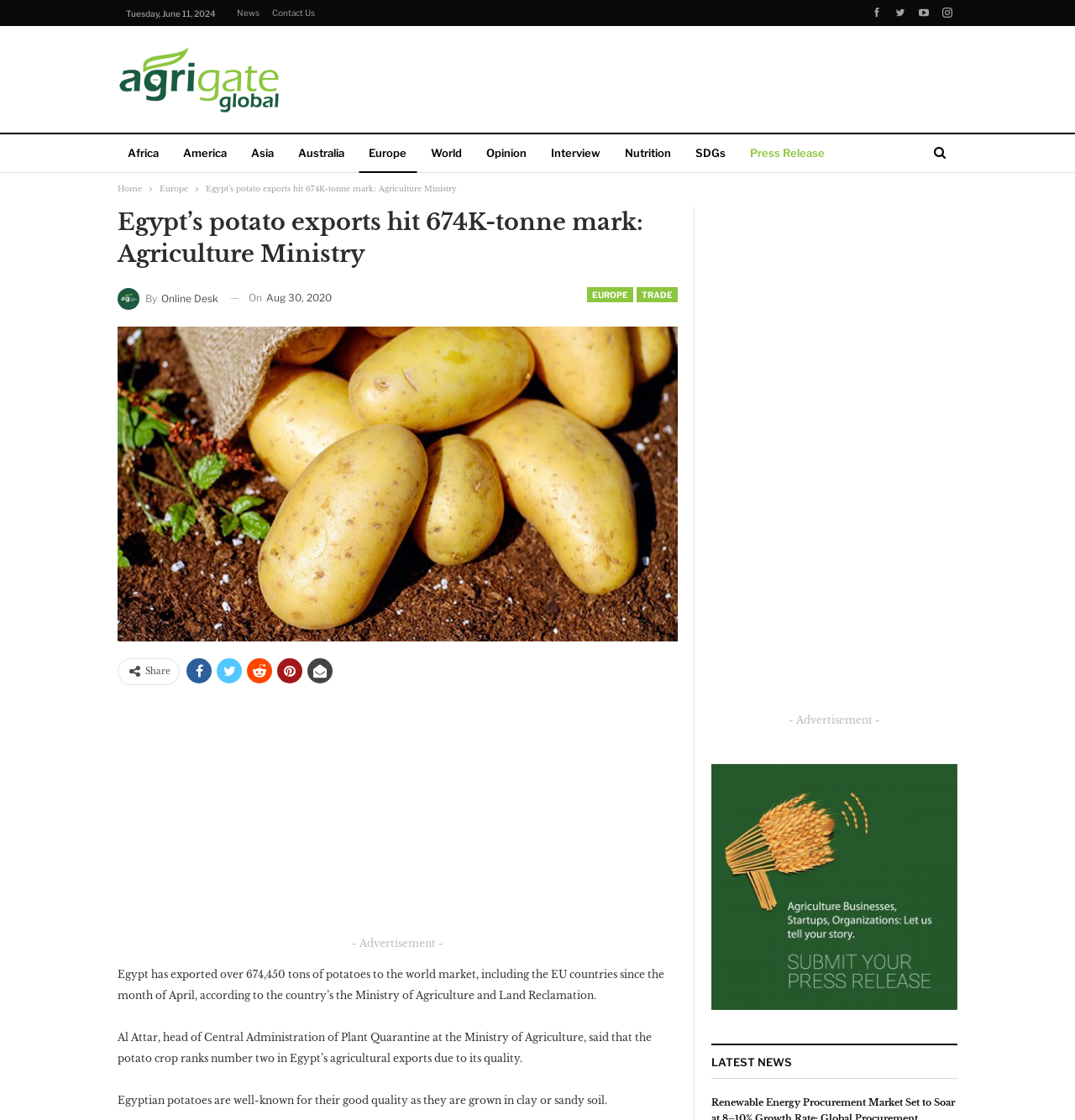Identify the main heading of the webpage and provide its text content.

Egypt’s potato exports hit 674K-tonne mark: Agriculture Ministry